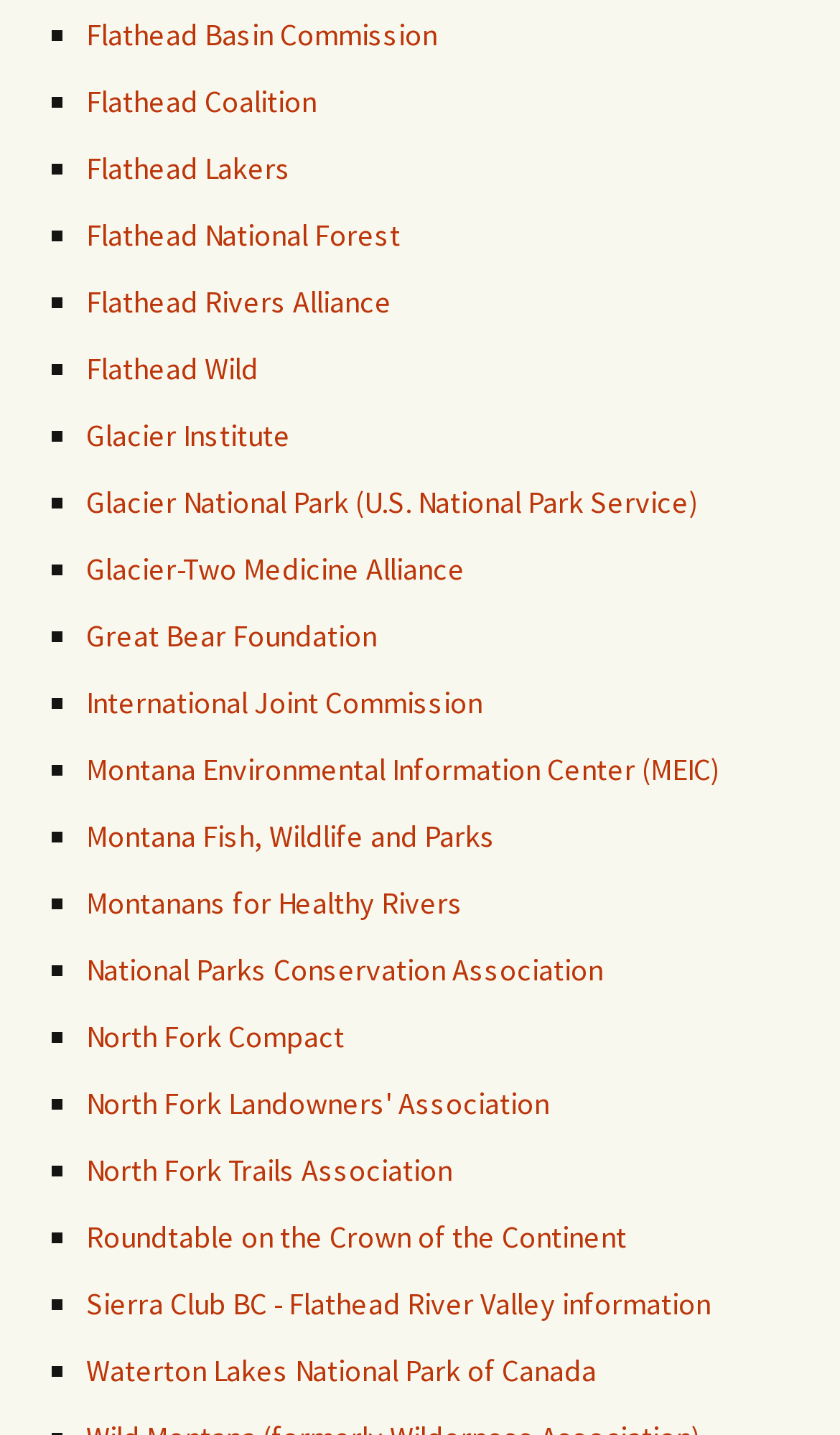Please find the bounding box for the UI element described by: "International Joint Commission".

[0.103, 0.476, 0.574, 0.503]